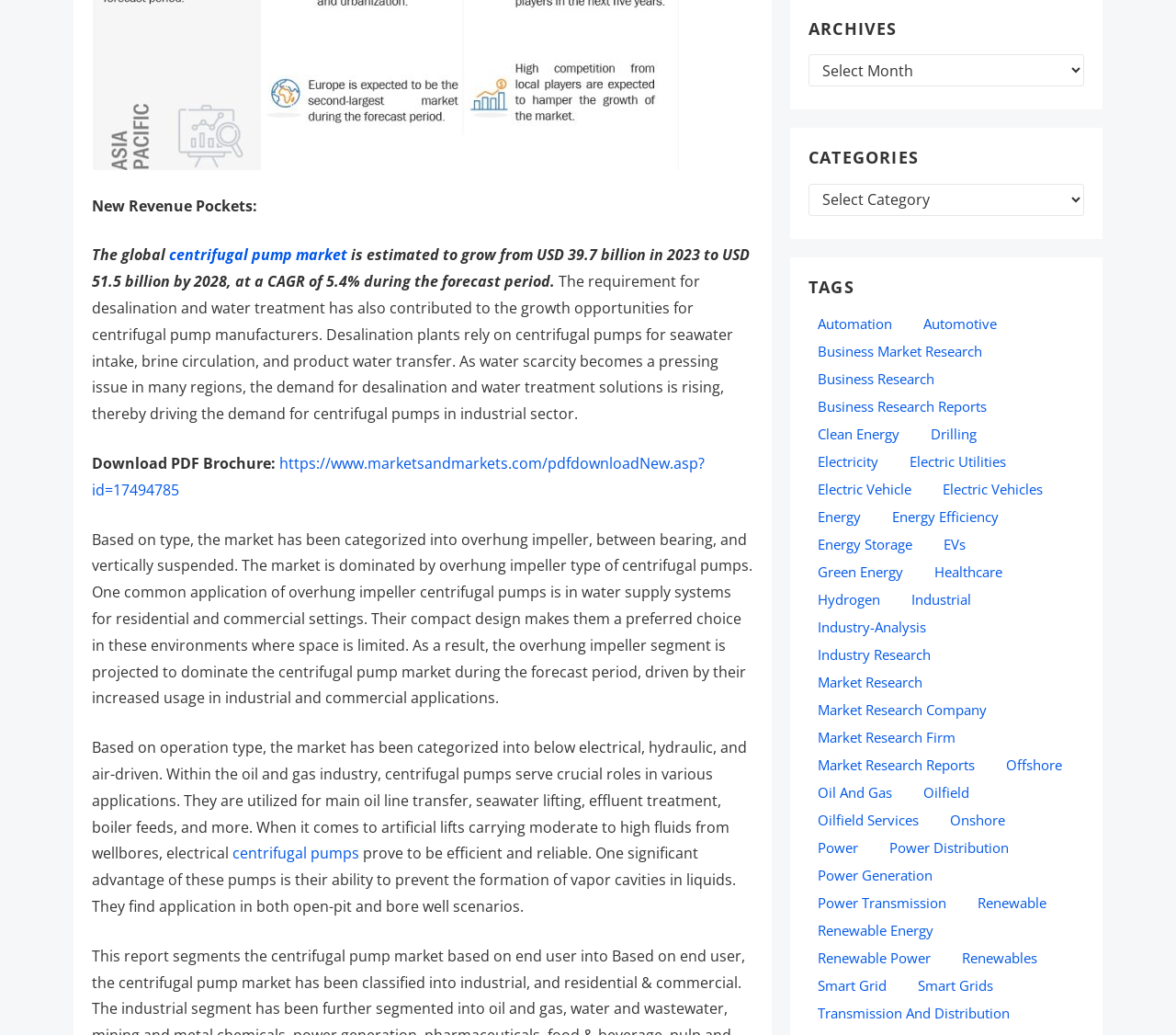Using the given description, provide the bounding box coordinates formatted as (top-left x, top-left y, bottom-right x, bottom-right y), with all values being floating point numbers between 0 and 1. Description: Drilling

[0.784, 0.408, 0.838, 0.431]